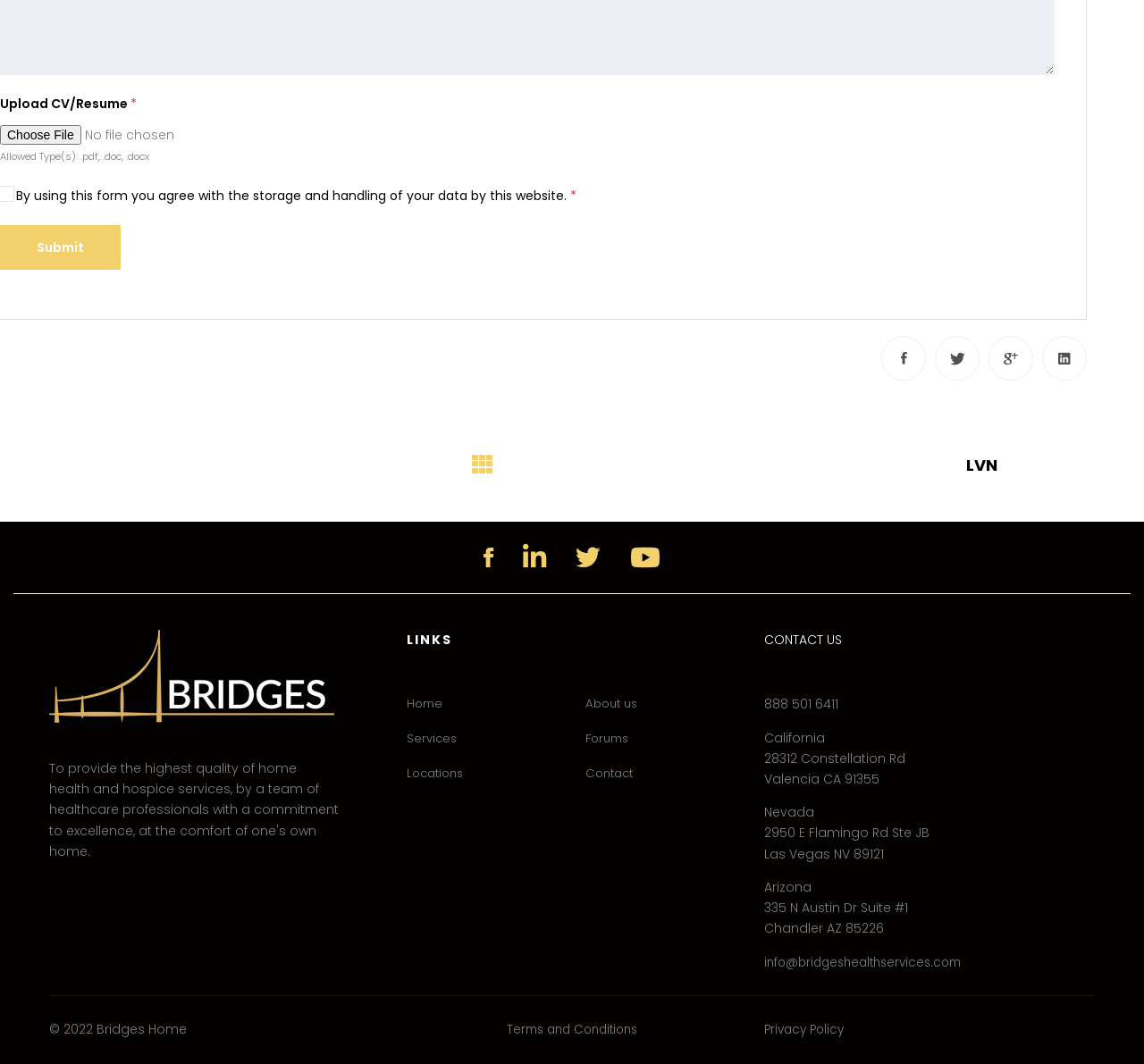Locate the bounding box coordinates of the region to be clicked to comply with the following instruction: "Upload CV/Resume". The coordinates must be four float numbers between 0 and 1, in the form [left, top, right, bottom].

[0.0, 0.117, 0.922, 0.136]